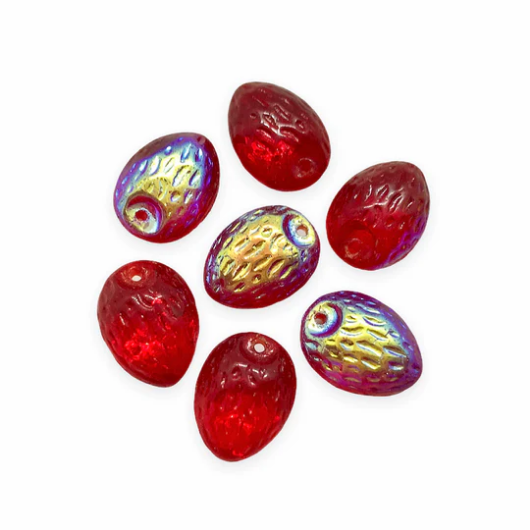Refer to the image and provide a thorough answer to this question:
What is the approximate length of each bead?

According to the caption, the beads are approximately 14mm long, making them suitable for various jewelry-making projects.